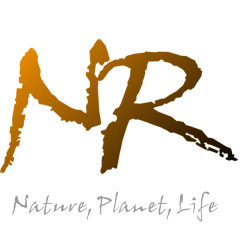Provide a single word or phrase answer to the question: 
What type of tones are used in the color palette?

Earthy tones